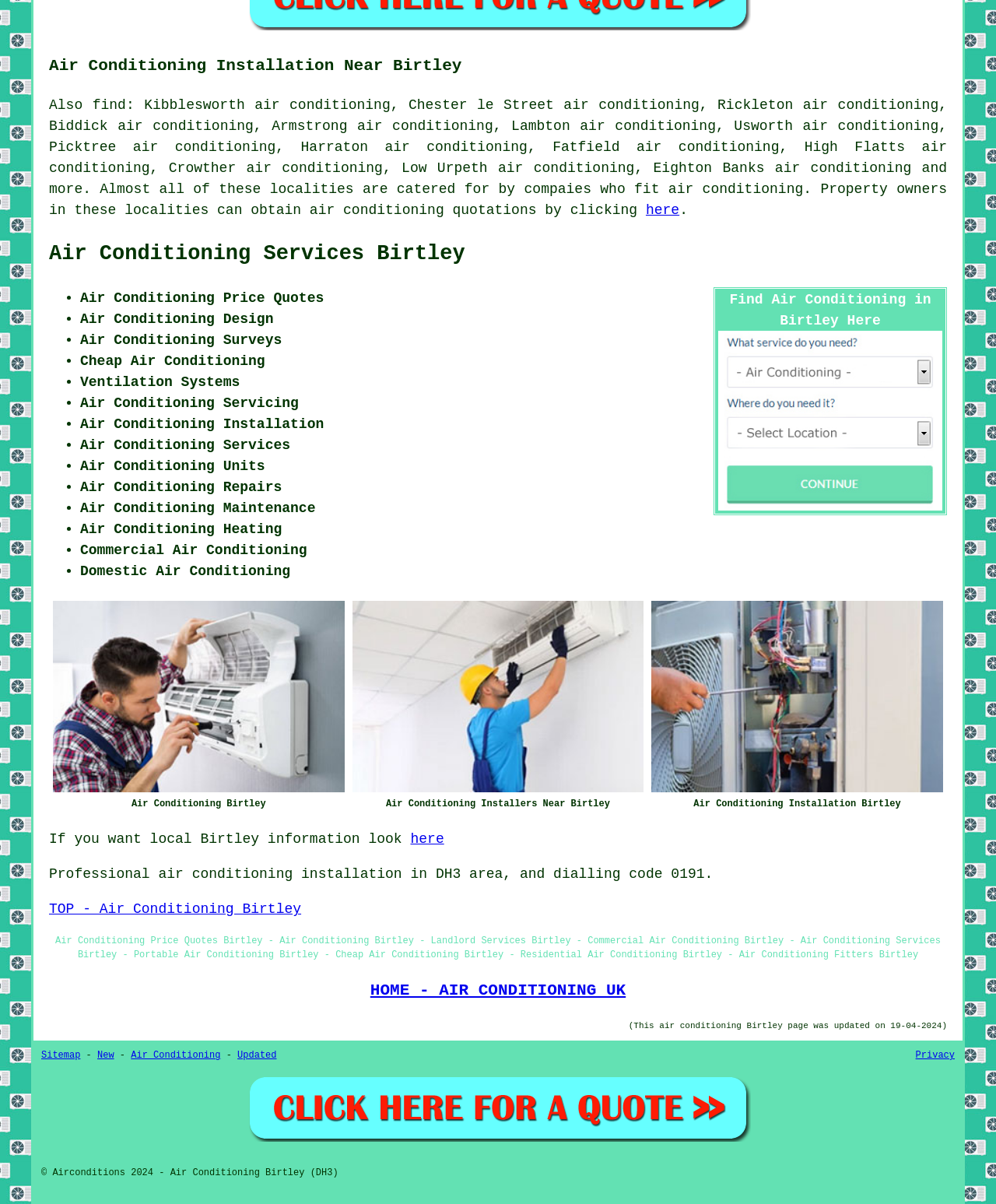Please determine the bounding box coordinates of the clickable area required to carry out the following instruction: "Learn about air conditioning installation near Birtley". The coordinates must be four float numbers between 0 and 1, represented as [left, top, right, bottom].

[0.049, 0.045, 0.951, 0.065]